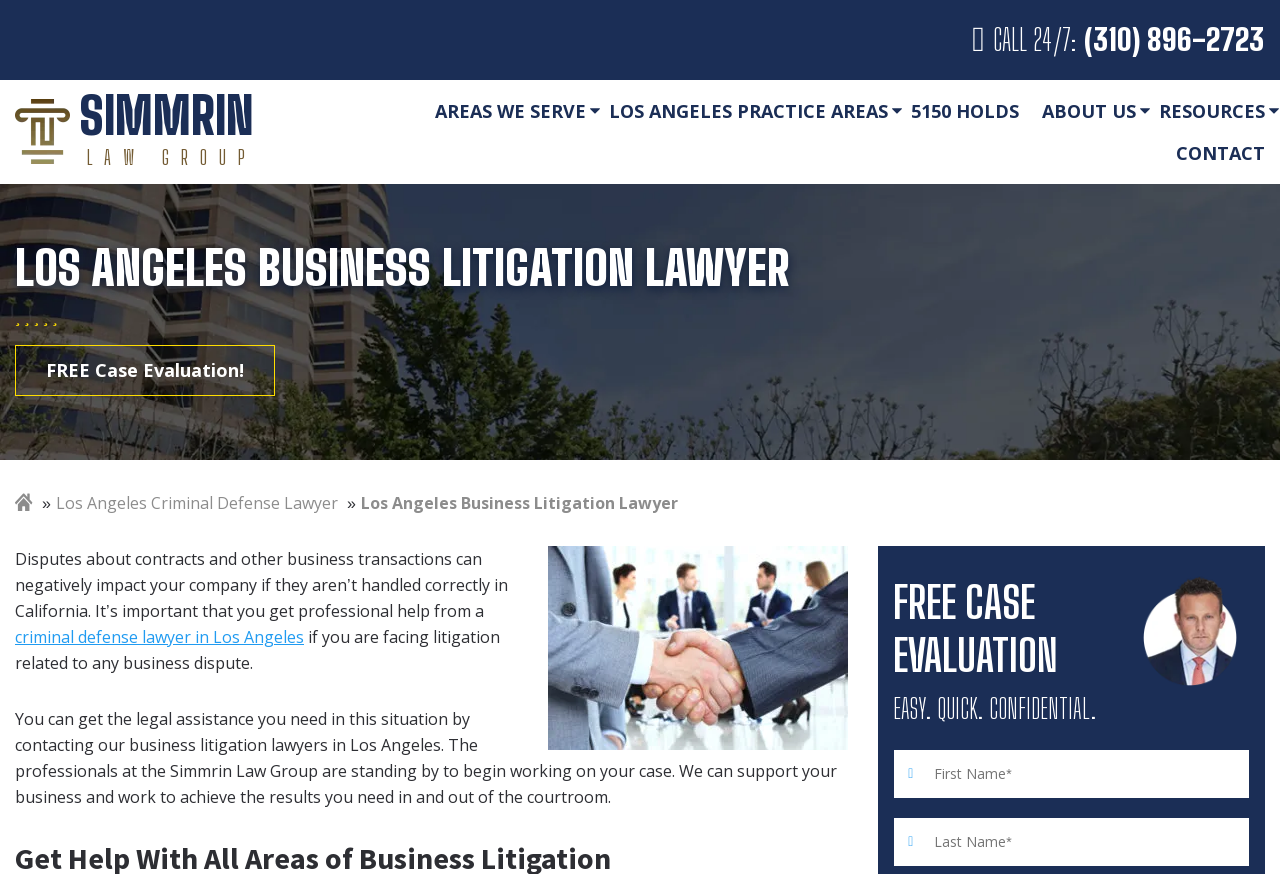What is the purpose of contacting the business litigation lawyers in Los Angeles?
Look at the image and answer the question using a single word or phrase.

To get legal assistance for business disputes